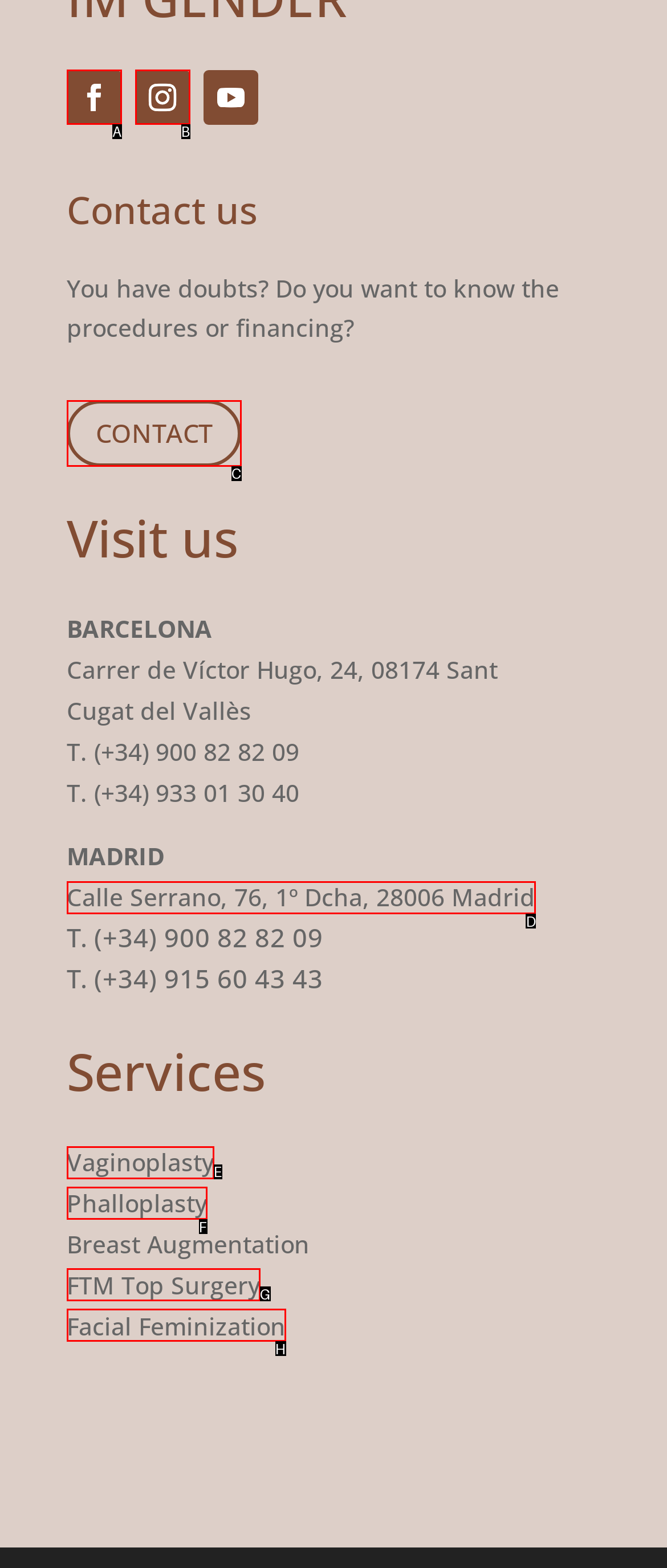Select the option I need to click to accomplish this task: Check the address in Madrid
Provide the letter of the selected choice from the given options.

D